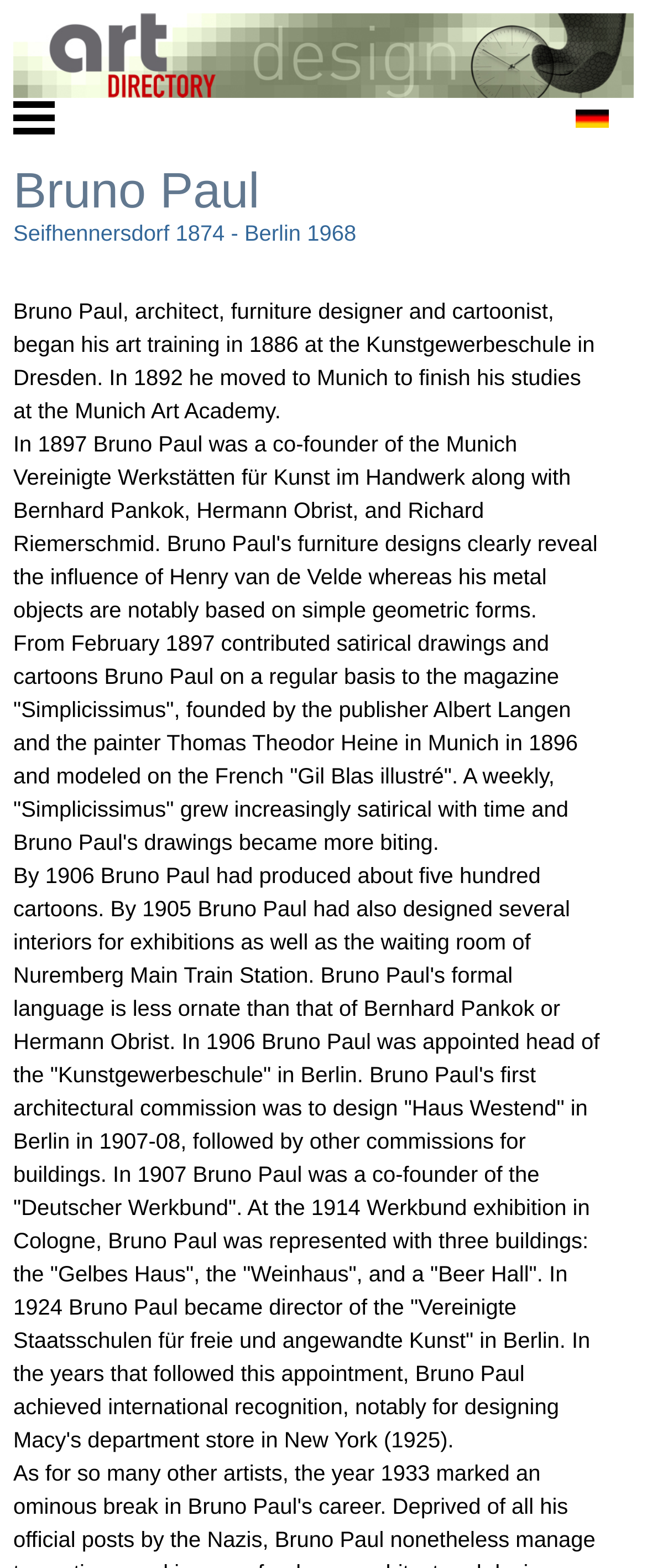Given the content of the image, can you provide a detailed answer to the question?
Where did Bruno Paul finish his studies?

According to the webpage content, Bruno Paul moved to Munich in 1892 to finish his studies at the Munich Art Academy. This information is obtained from the static text element that describes Bruno Paul's art training.